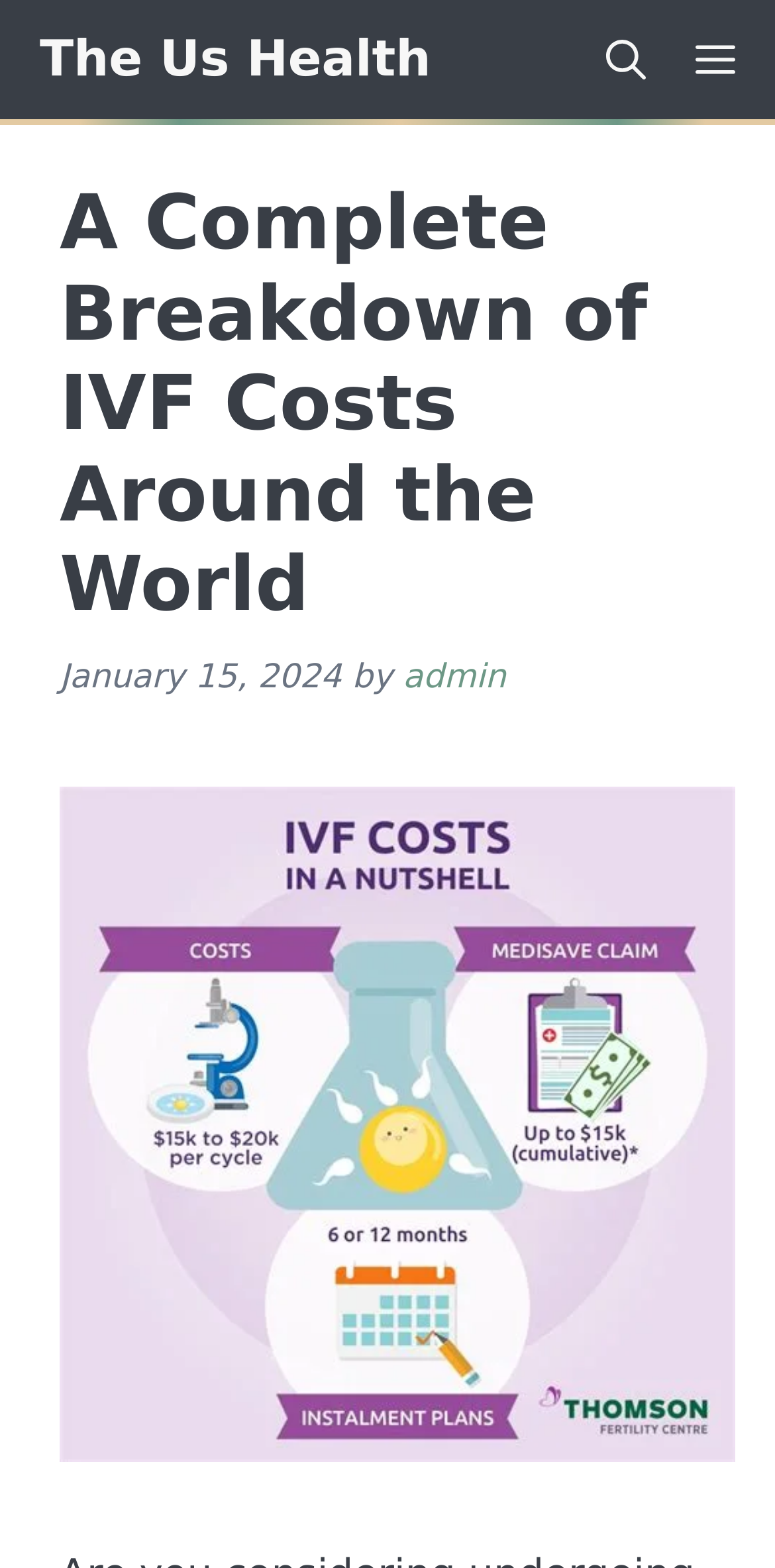Determine the main headline of the webpage and provide its text.

A Complete Breakdown of IVF Costs Around the World